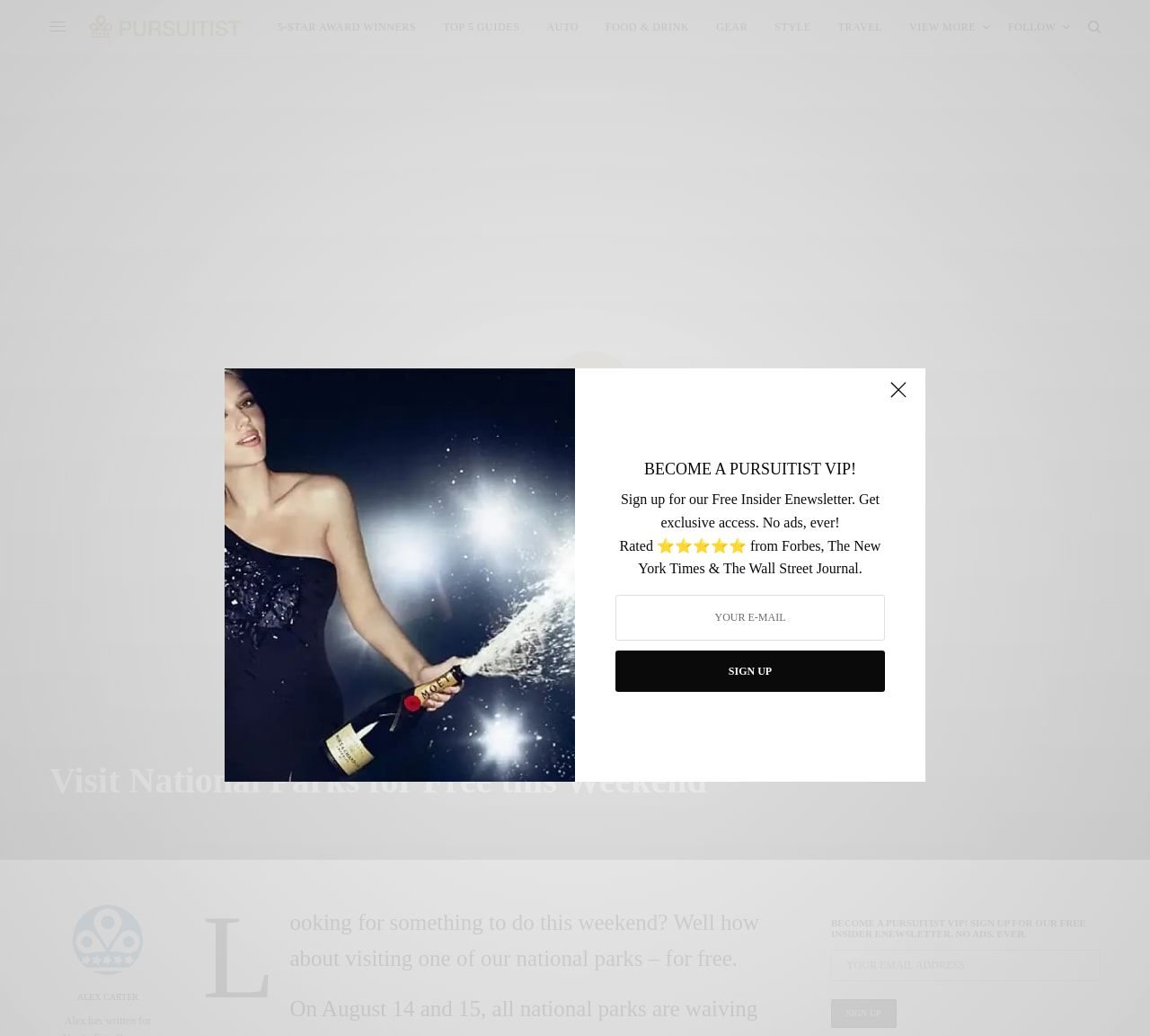Provide a one-word or brief phrase answer to the question:
What is the image above the 'FOLLOW' text?

Social media icon